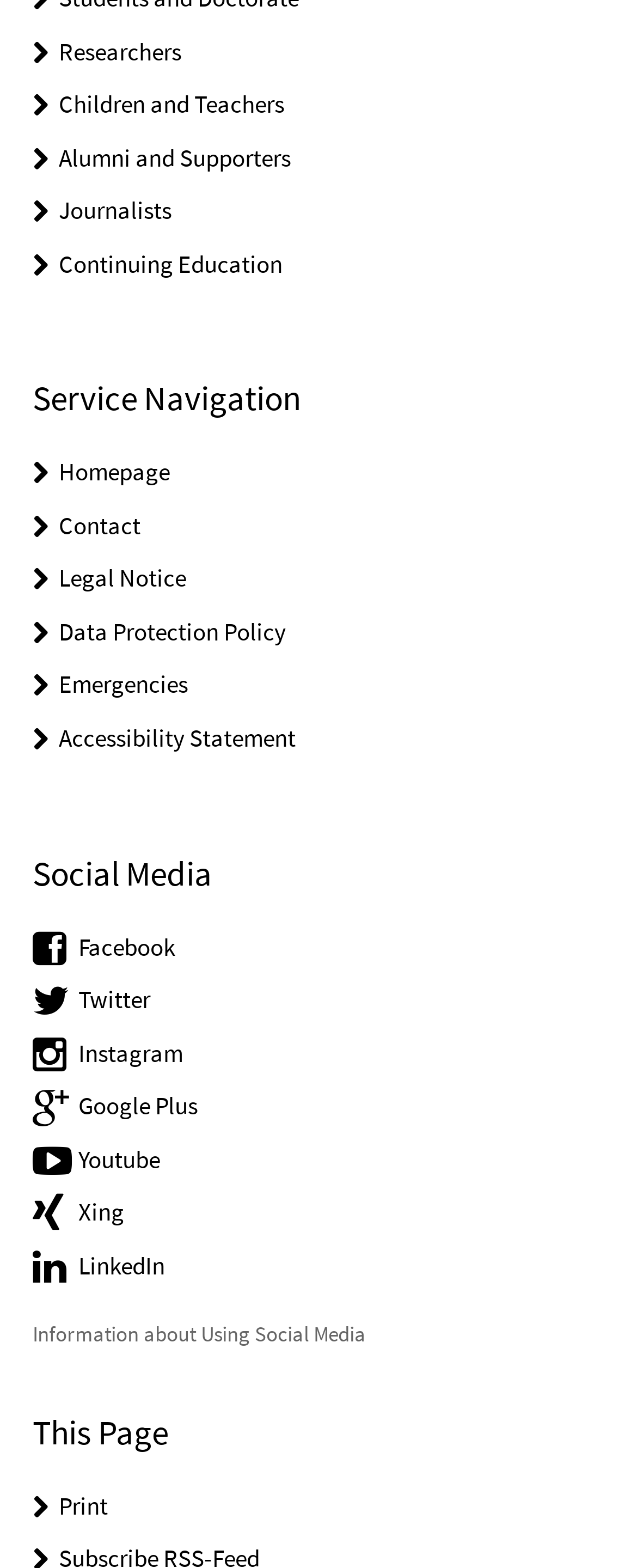Indicate the bounding box coordinates of the element that must be clicked to execute the instruction: "Go to Researchers page". The coordinates should be given as four float numbers between 0 and 1, i.e., [left, top, right, bottom].

[0.092, 0.022, 0.285, 0.042]